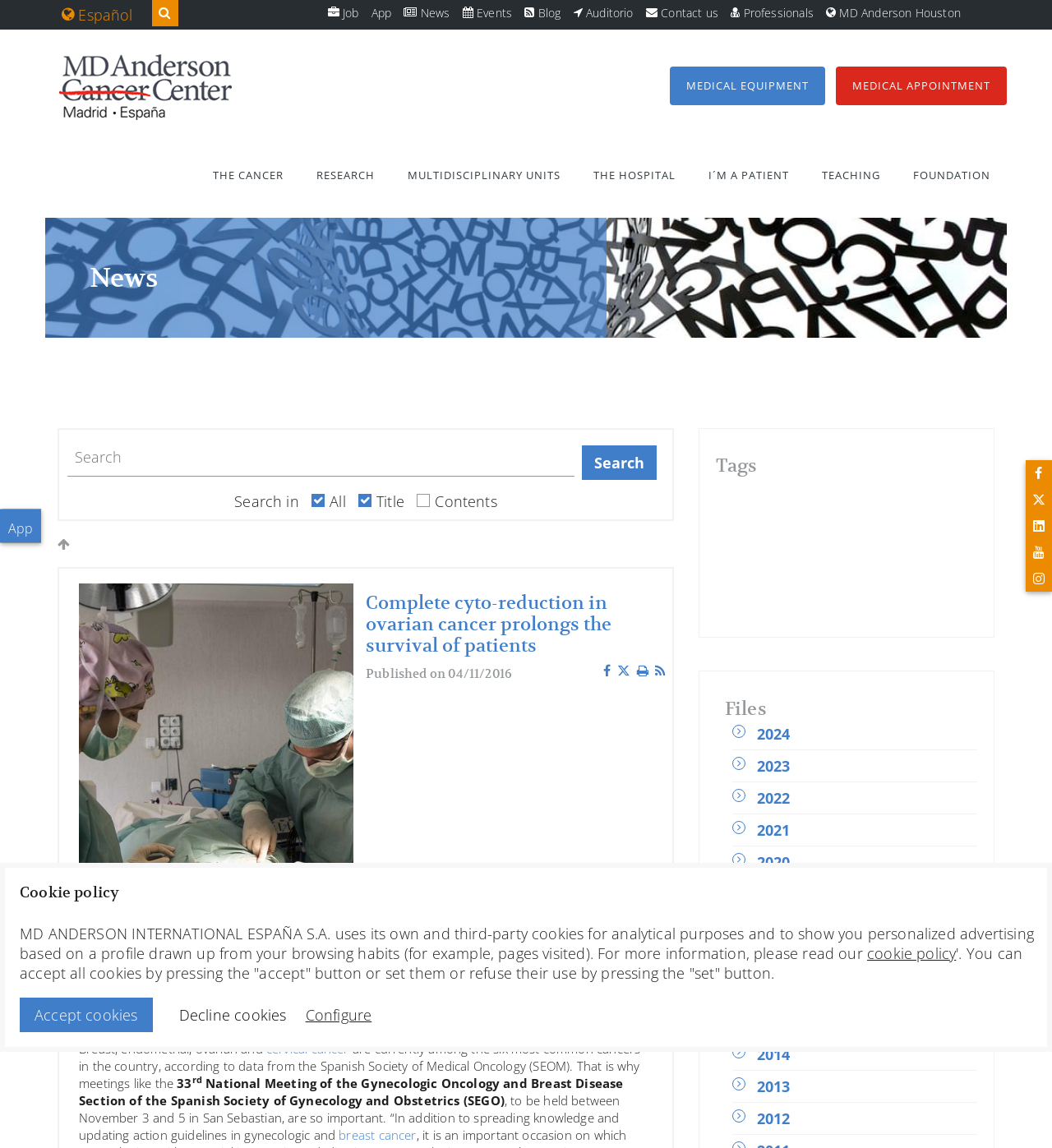Given the content of the image, can you provide a detailed answer to the question?
What is the language of the webpage?

Although the webpage has a link to switch to Spanish, the default language of the webpage is English, as evidenced by the text content of the webpage.